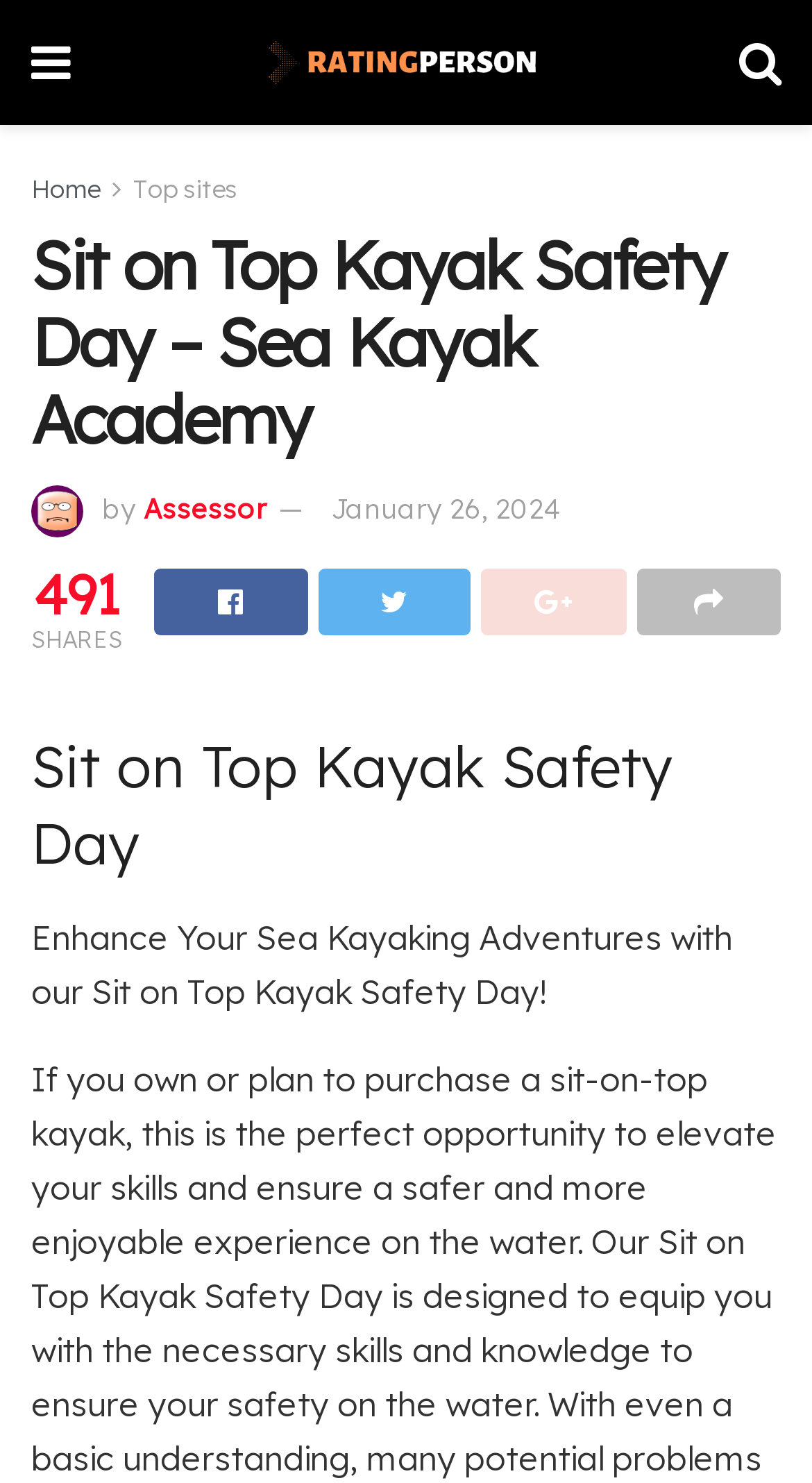Offer a detailed explanation of the webpage layout and contents.

The webpage is about a "Sit on Top Kayak Safety Day" event organized by the Sea Kayak Academy. At the top left corner, there is a rating icon and a link to "Ratingperson". On the top right corner, there is a search icon and a link to "Home" and "Top sites". 

Below the top navigation, there is a heading that reads "Sit on Top Kayak Safety Day – Sea Kayak Academy". An image of an assessor is placed on the left side, followed by the text "by" and a link to the assessor's name. The date "January 26, 2024" is also displayed. 

On the same line, there is a count of "491" shares, and below it, the text "SHARES" is written. A row of social media icons, including Facebook, Twitter, LinkedIn, and Email, is placed below, allowing users to share the event.

The main content of the webpage starts with a heading that reads "Sit on Top Kayak Safety Day". Below it, a descriptive text explains the event, stating "Enhance Your Sea Kayaking Adventures with our Sit on Top Kayak Safety Day!".